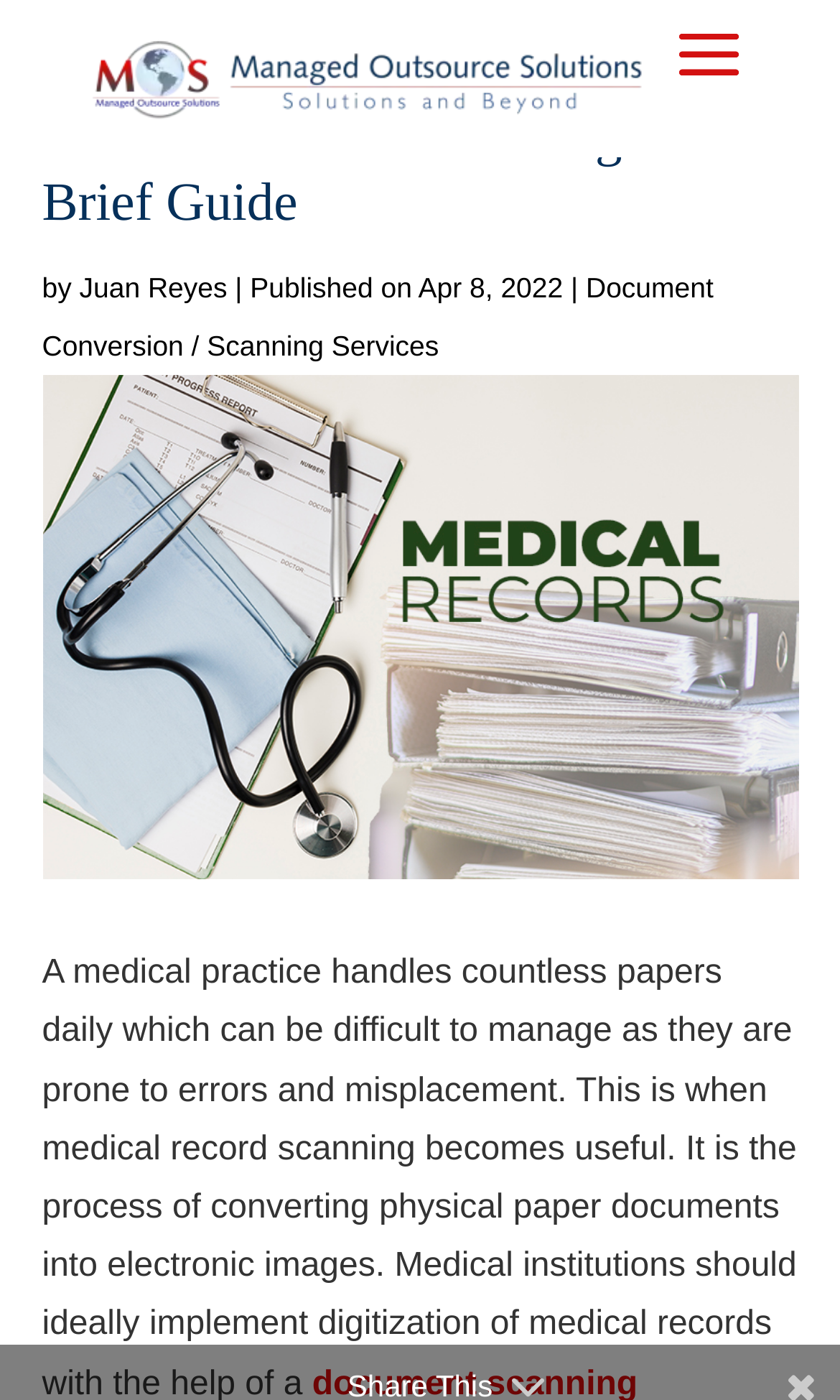Generate a thorough description of the webpage.

The webpage is about medical records scanning, with a focus on the importance of digitizing records for patient safety and HIPAA compliance. At the top left of the page, there is a link to "Managed Outsource Solutions" accompanied by an image with the same name. Below this, a search bar spans across the top of the page. 

The main content of the page is headed by a title "Medical Records Scanning – A Brief Guide" which is centered near the top of the page. Below the title, the author's name "Juan Reyes" is credited, along with the publication date "Apr 8, 2022". 

To the right of the author's information, there is a link to "Document Conversion / Scanning Services". A large image titled "Medical records scanning a brief guide" takes up most of the page, situated below the title and author information.